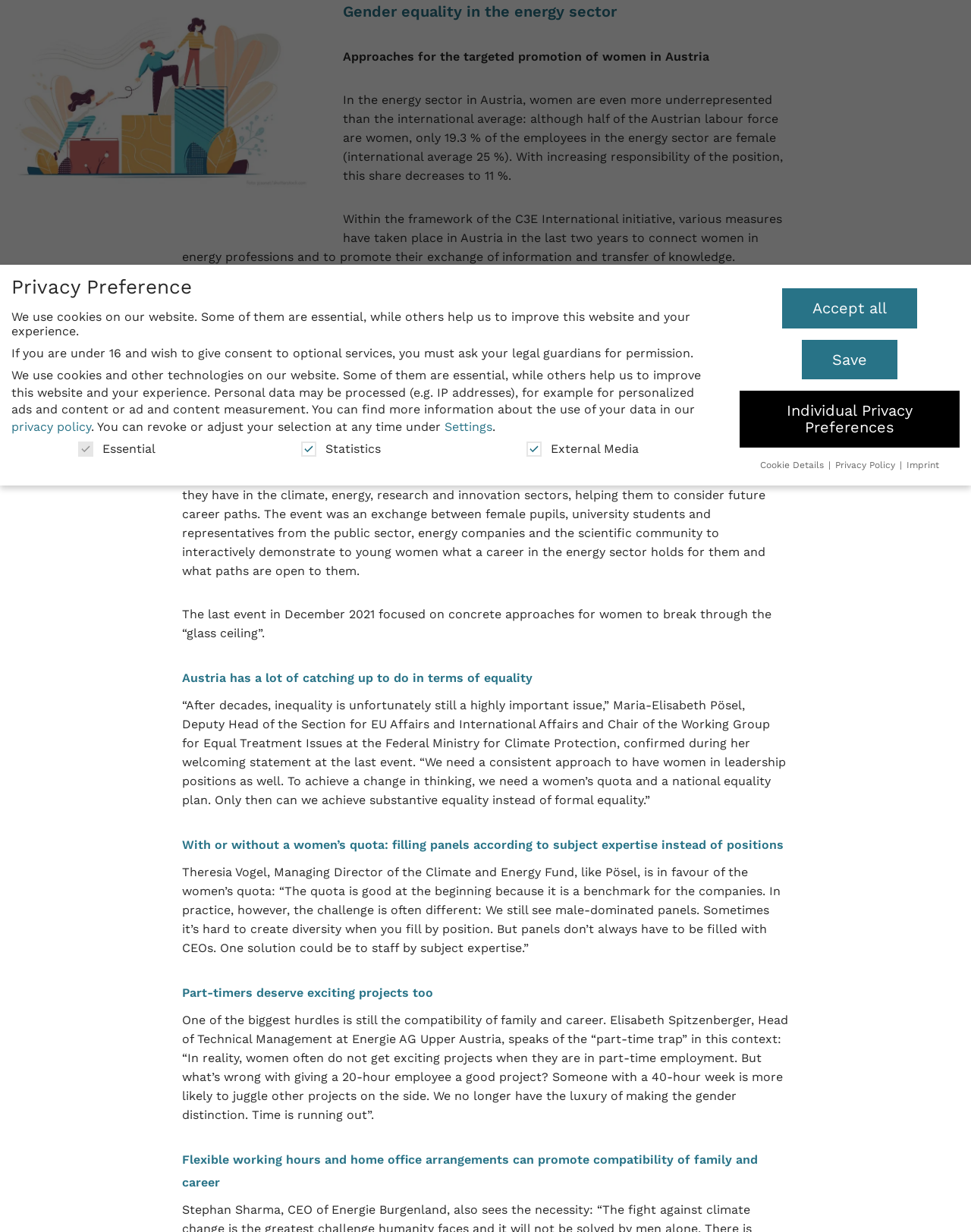Determine the bounding box coordinates in the format (top-left x, top-left y, bottom-right x, bottom-right y). Ensure all values are floating point numbers between 0 and 1. Identify the bounding box of the UI element described by: first Energy Breakfast

[0.214, 0.284, 0.347, 0.296]